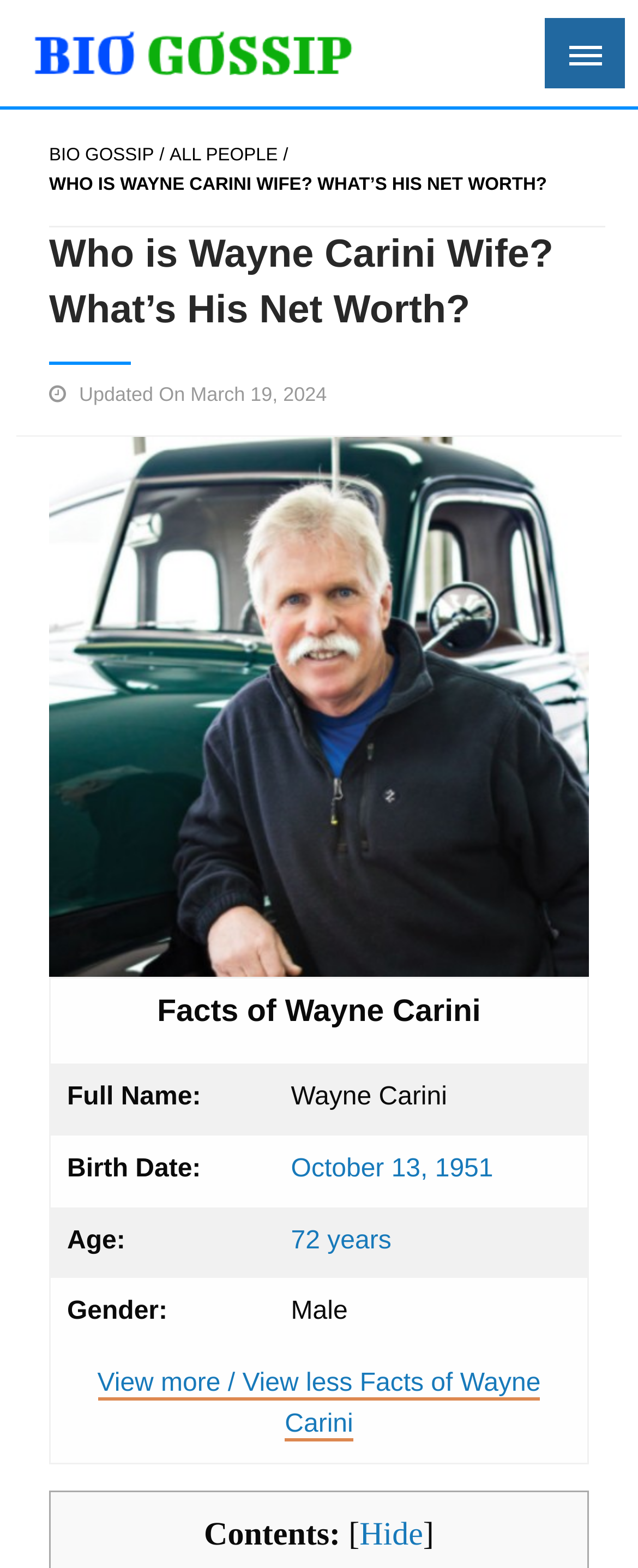Please identify the bounding box coordinates of the element that needs to be clicked to perform the following instruction: "Click on the BIO GOSSIP button".

[0.077, 0.093, 0.242, 0.105]